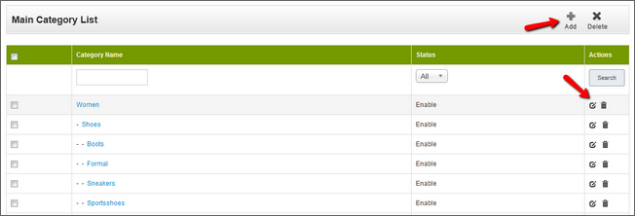Elaborate on all the key elements and details present in the image.

The image displays a user interface of a Category Management page, specifically showing a "Main Category List." At the top of the interface, there are buttons for adding or deleting categories, with a clear green "Add" button symbolized by a plus icon, and a delete option marked with an 'X' icon. Below this, the list features various categories such as "Women," "Shoes," and their subcategories, including "Boots," "Formal," "Sneakers," and "Sportshoes," each with their respective status indicators labeled as "Enable." Additionally, there is a search bar on the right side that allows users to filter through the categories. This setup facilitates the management and organization of different product categories efficiently.